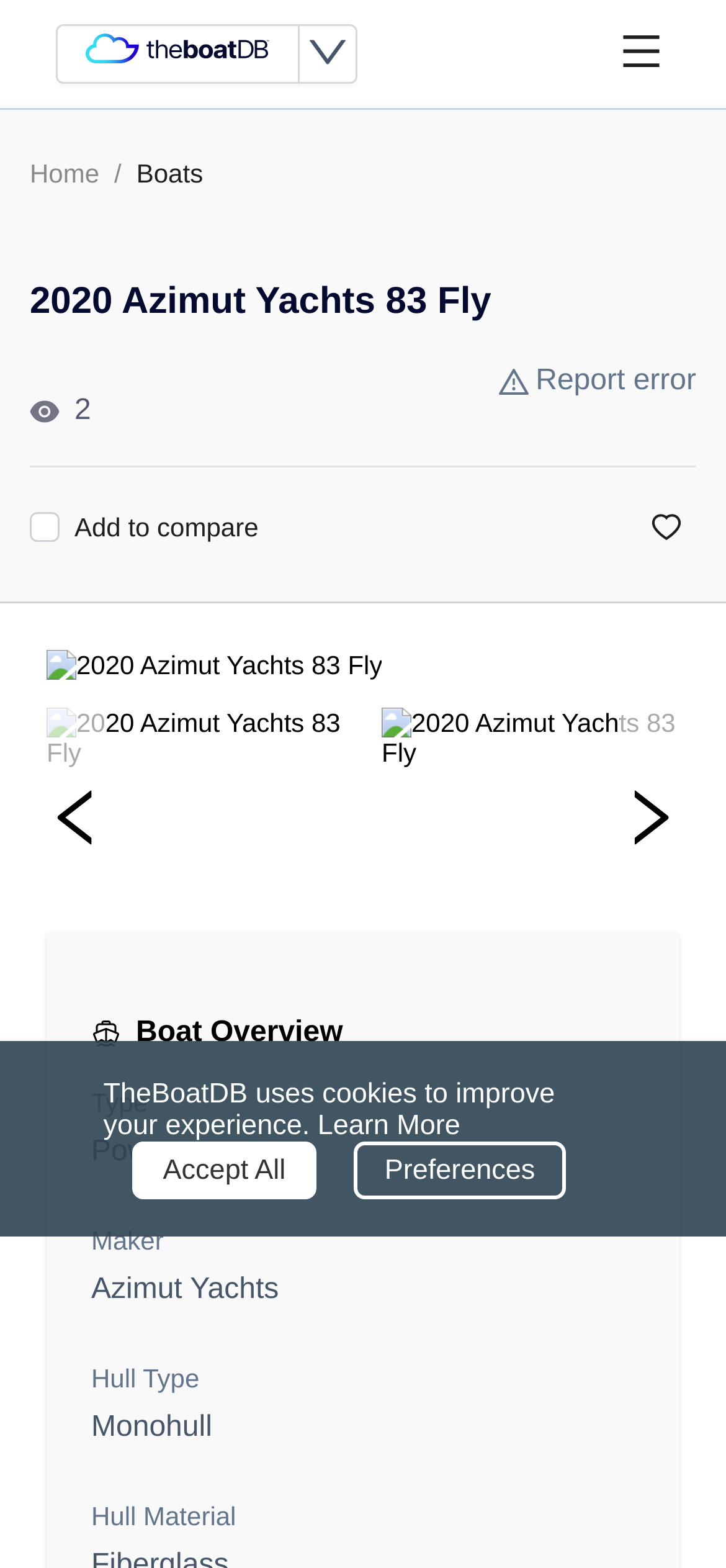Please provide a brief answer to the question using only one word or phrase: 
How many images are there on this webpage?

7